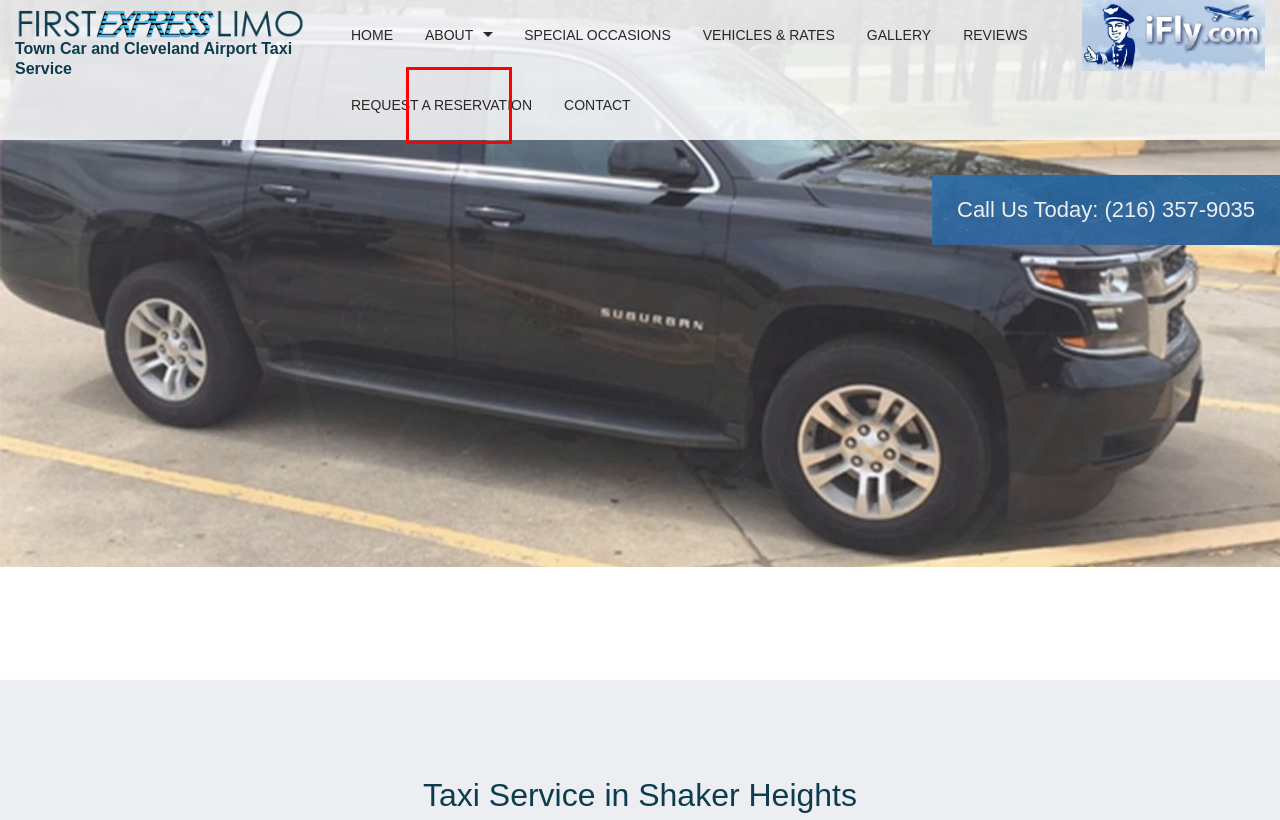Observe the provided screenshot of a webpage that has a red rectangle bounding box. Determine the webpage description that best matches the new webpage after clicking the element inside the red bounding box. Here are the candidates:
A. Request a Reservation | Cleveland Corporate Transportation, Taxi and Airport Taxi
B. About | Solon Corporate Transportation, Taxi and Airport Taxi
C. Contact | Solon Corporate Transportation, Taxi and Airport Taxi
D. Service Areas | Cleveland Corporate Transportation, Taxi and Airport Taxi
E. Reviews | Cleveland Corporate Transportation, Taxi and Airport Taxi
F. Special Occasions | Cleveland Corporate Transportation, Taxi and Airport Taxi
G. Home | Solon Corporate Transportation, Taxi and Airport Taxi
H. Gallery | Cleveland Corporate Transportation, Taxi and Airport Taxi

D